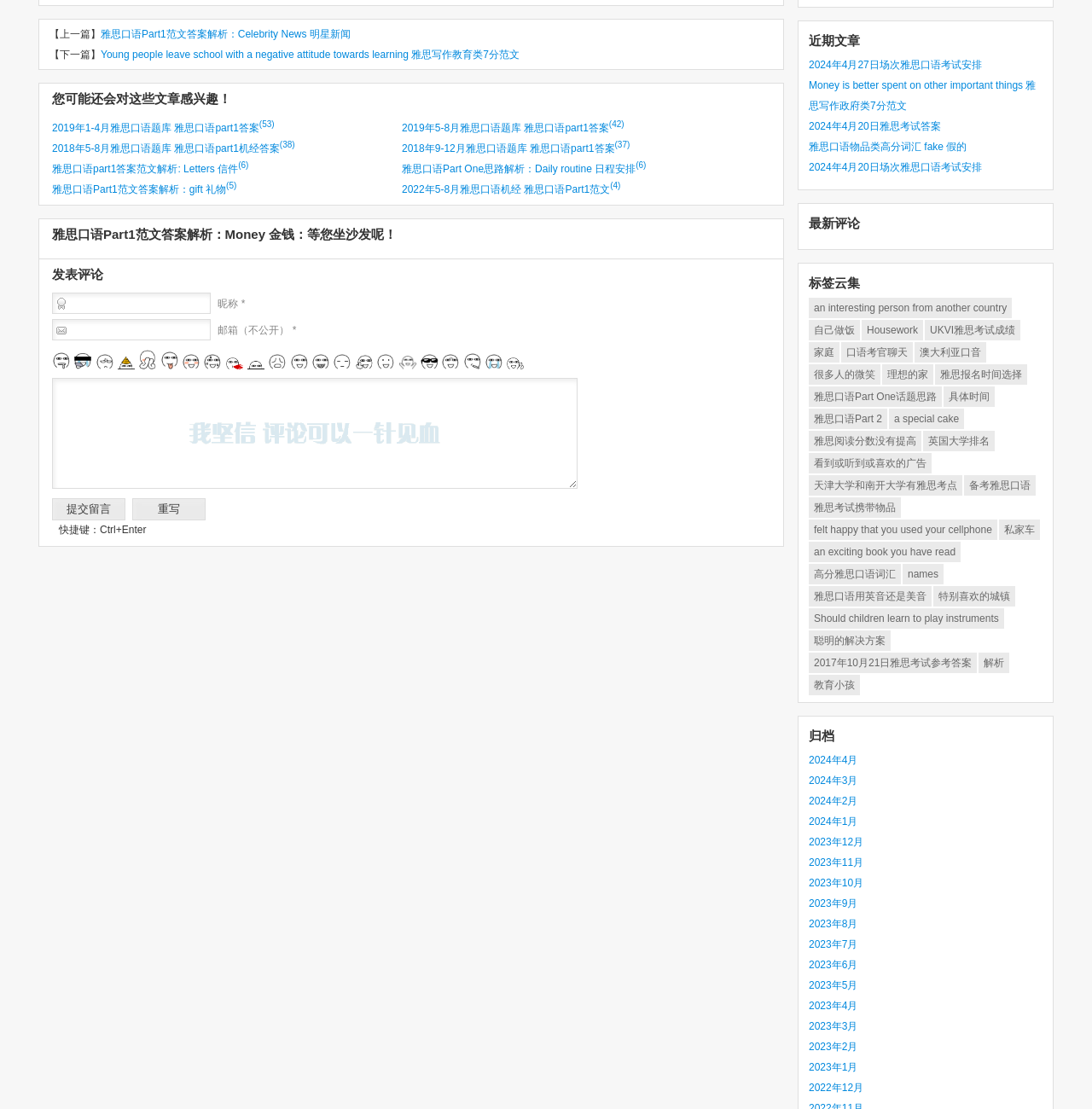How many links are there in the '近期文章' section? Please answer the question using a single word or phrase based on the image.

5